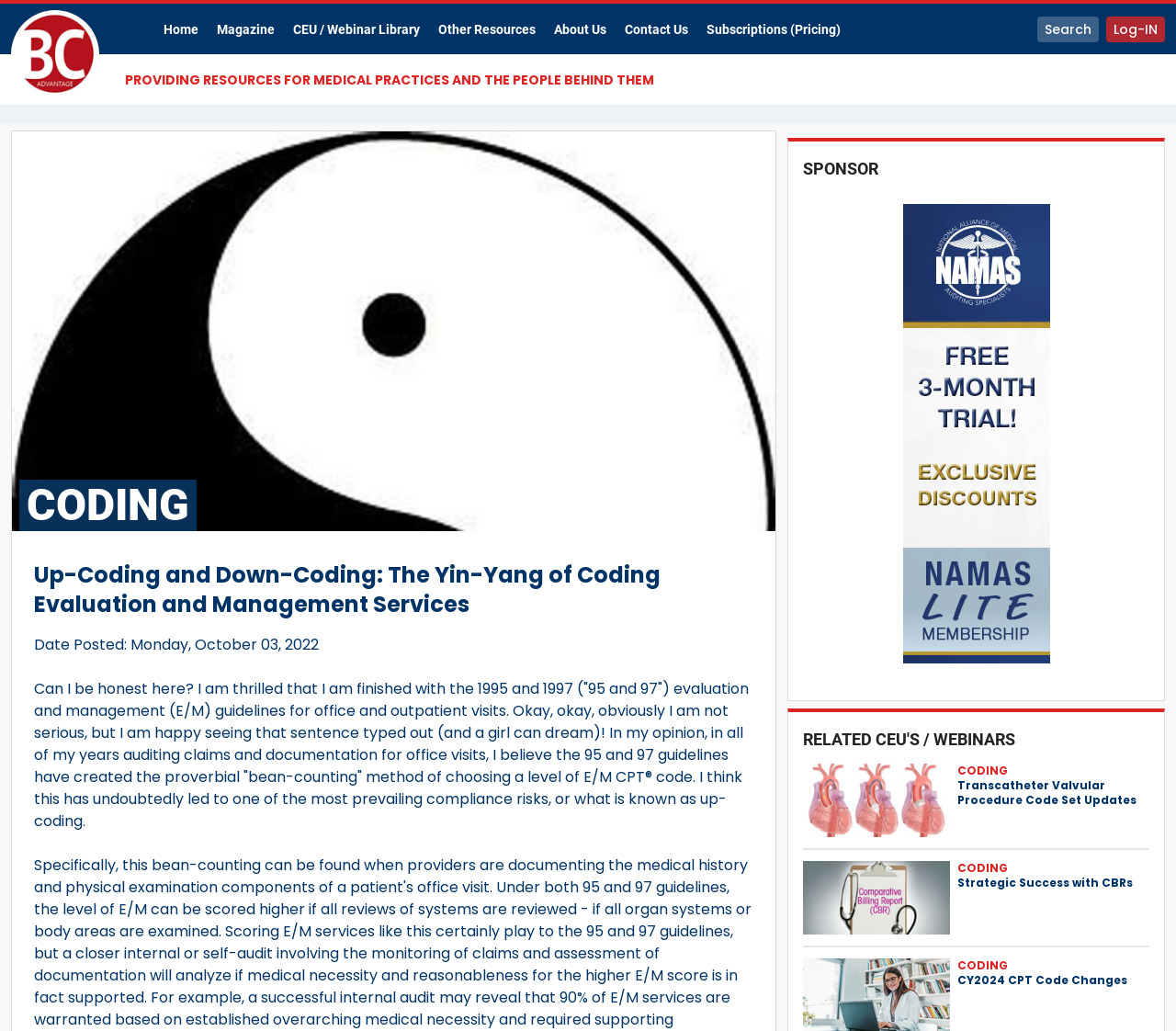Please find the bounding box coordinates of the section that needs to be clicked to achieve this instruction: "Click the Home link".

[0.139, 0.021, 0.169, 0.035]